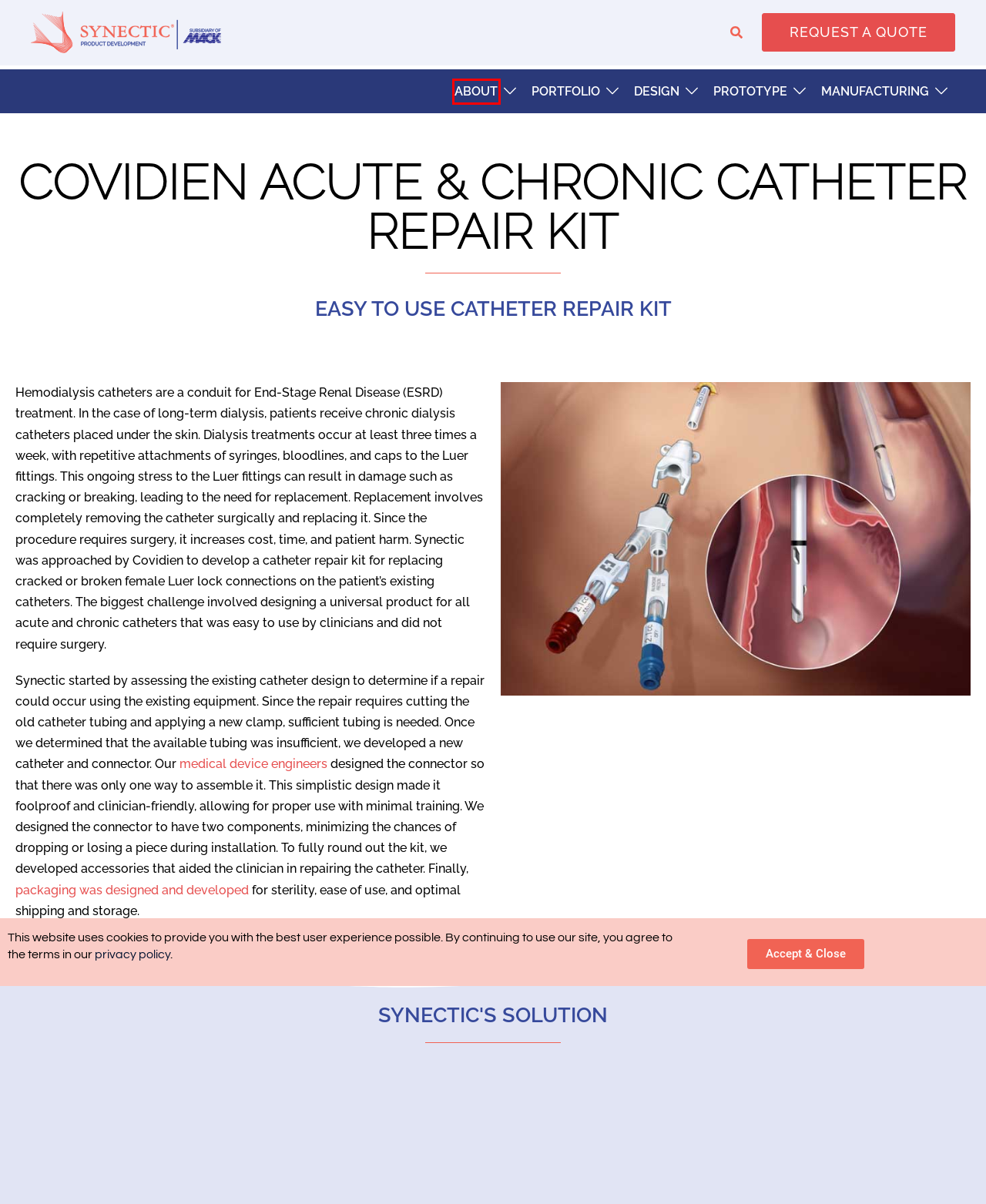Analyze the given webpage screenshot and identify the UI element within the red bounding box. Select the webpage description that best matches what you expect the new webpage to look like after clicking the element. Here are the candidates:
A. Product Design & Development Portfolio | Synectic
B. About Synectic – Our Product Development Company | Synectic
C. Medical Device Design - FDA Approved Medical Devices | Synectic
D. Product Development Company – Design To Manufacturing | Synectic
E. New Product Introduction - Launch Products Faster | Synectic
F. Get A Quote - Synectic Product Development
G. Manufacturing - Low And High Volume Production | Synectic
H. Product Engineering – Full Range Of Services | Synectic

B